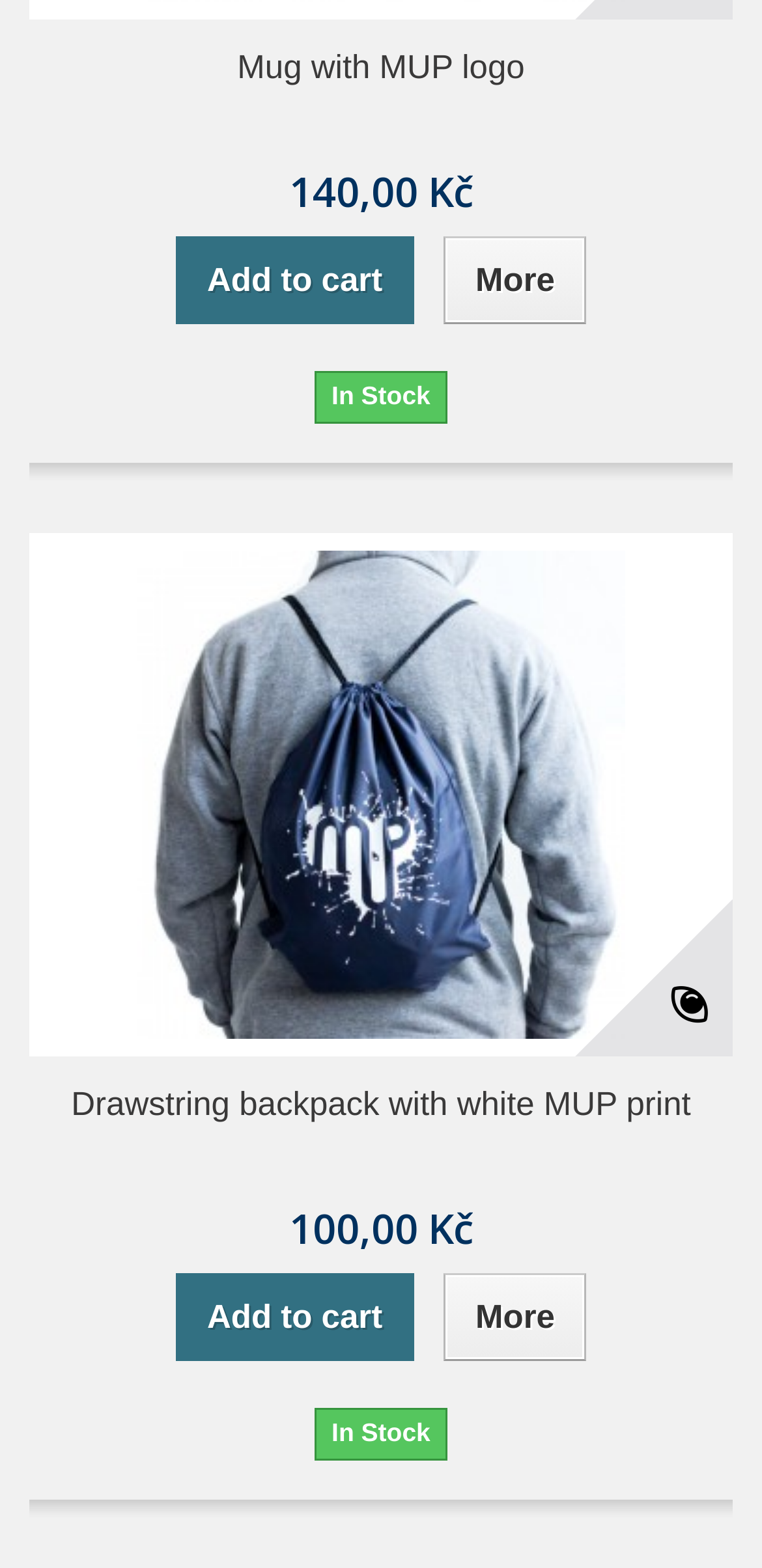How many products are displayed on this page?
Provide a short answer using one word or a brief phrase based on the image.

3